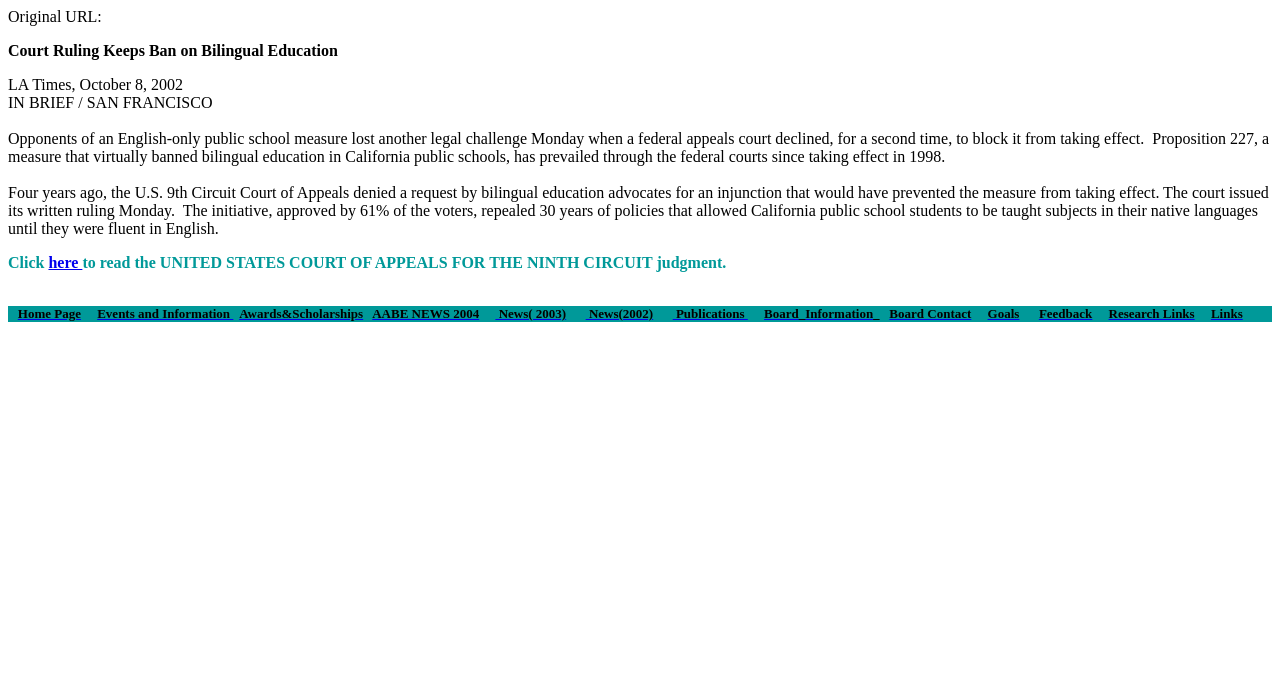From the image, can you give a detailed response to the question below:
What is the percentage of voters who approved Proposition 227?

According to the text, 'The initiative, approved by 61% of the voters, repealed 30 years of policies that allowed California public school students to be taught subjects in their native languages until they were fluent in English.' This indicates that 61% of voters approved Proposition 227.